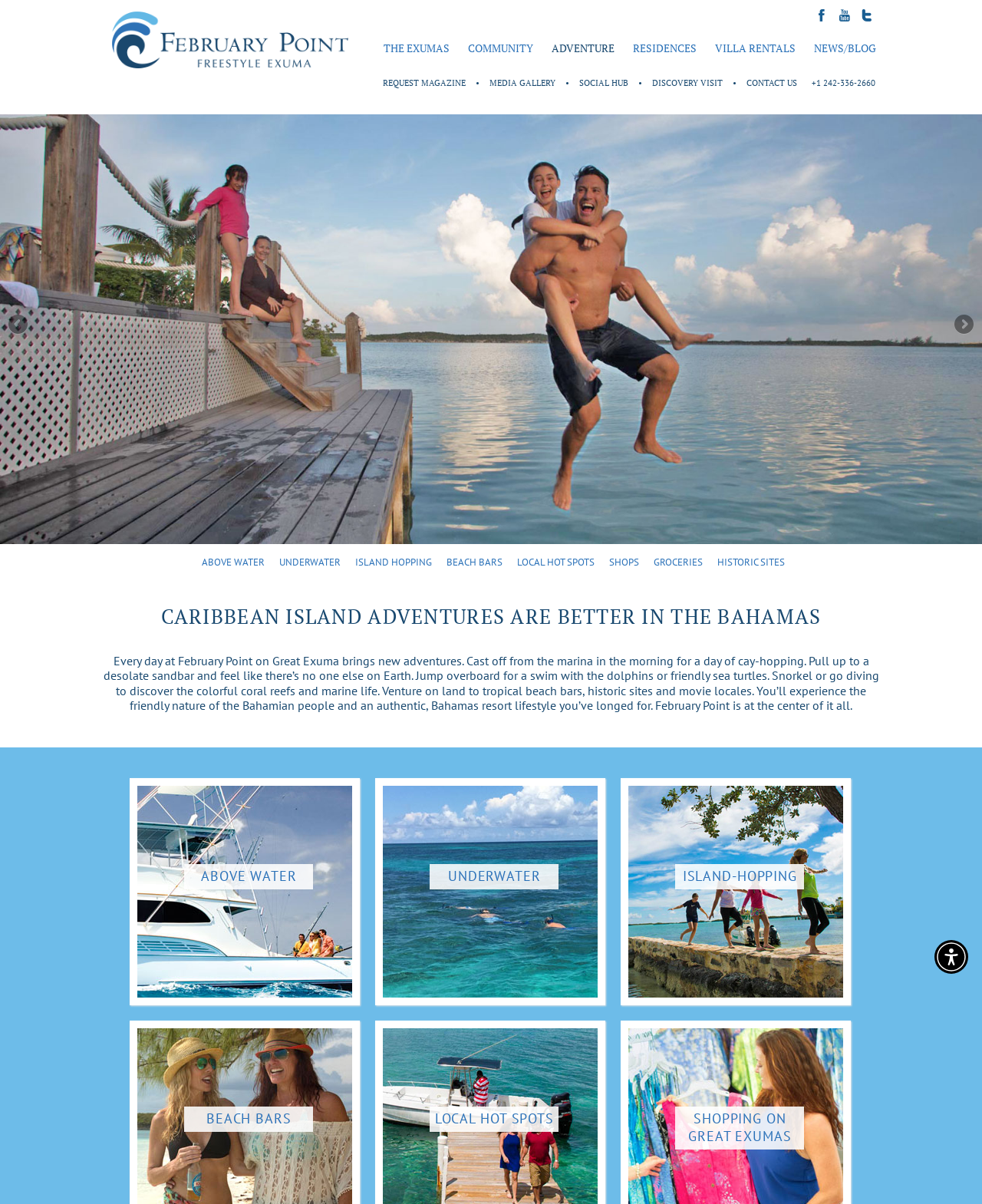Show the bounding box coordinates of the region that should be clicked to follow the instruction: "Explore the 'SOCIAL HUB'."

[0.582, 0.059, 0.648, 0.079]